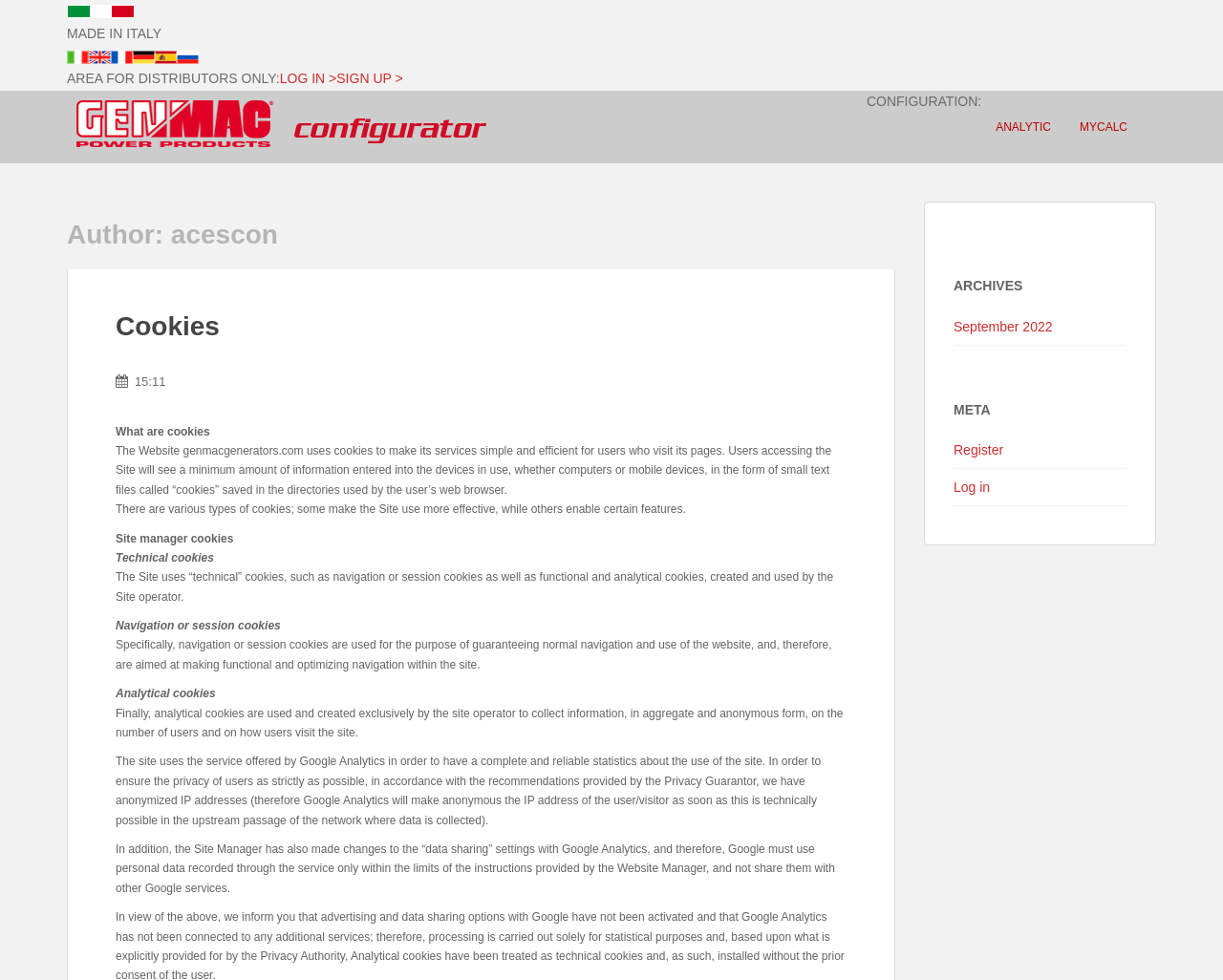Use a single word or phrase to answer the question: What is the title of the section below the 'AREA FOR DISTRIBUTORS ONLY:' text?

CONFIGURATION: